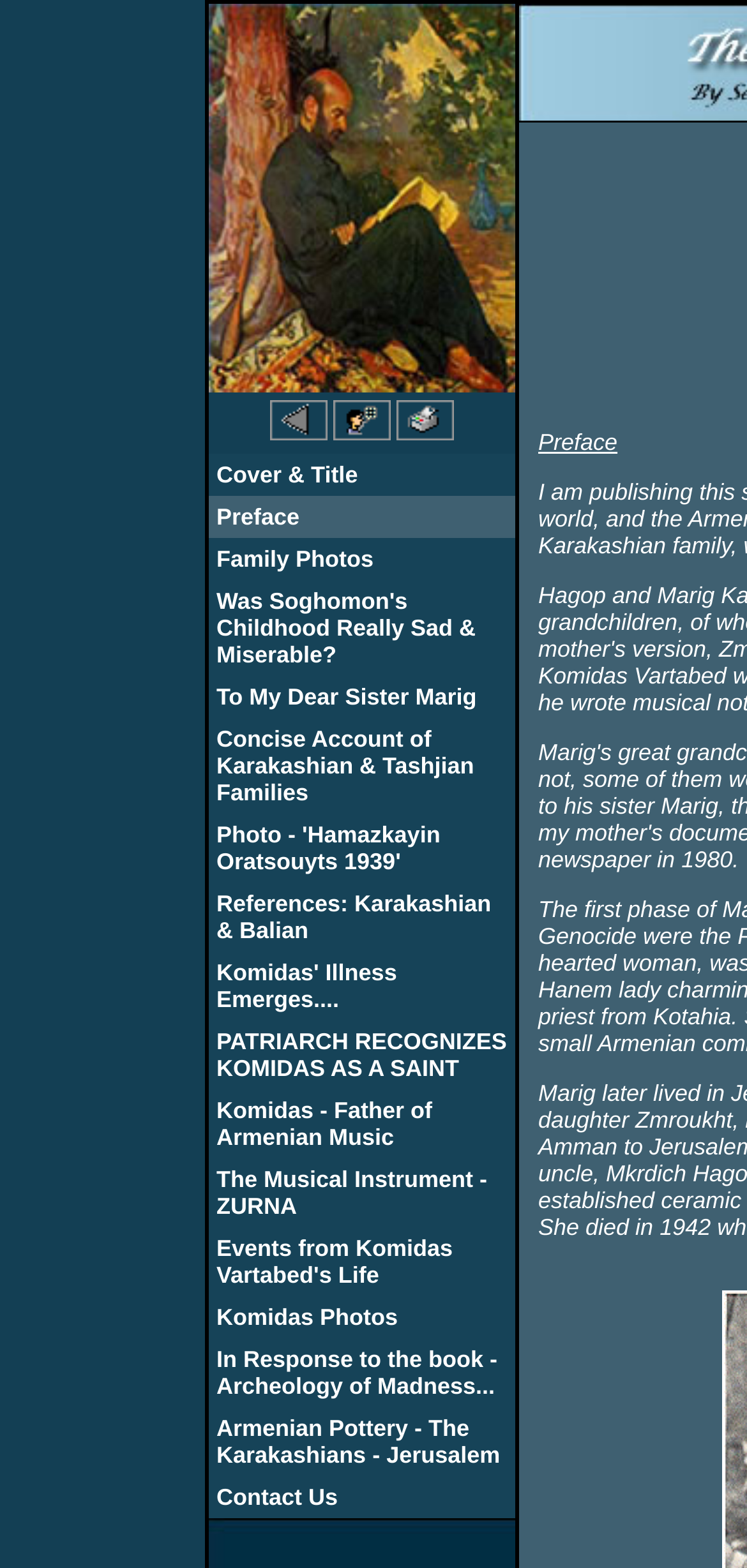Determine the bounding box coordinates of the section I need to click to execute the following instruction: "Explore 'Family Photos'". Provide the coordinates as four float numbers between 0 and 1, i.e., [left, top, right, bottom].

[0.29, 0.348, 0.5, 0.365]